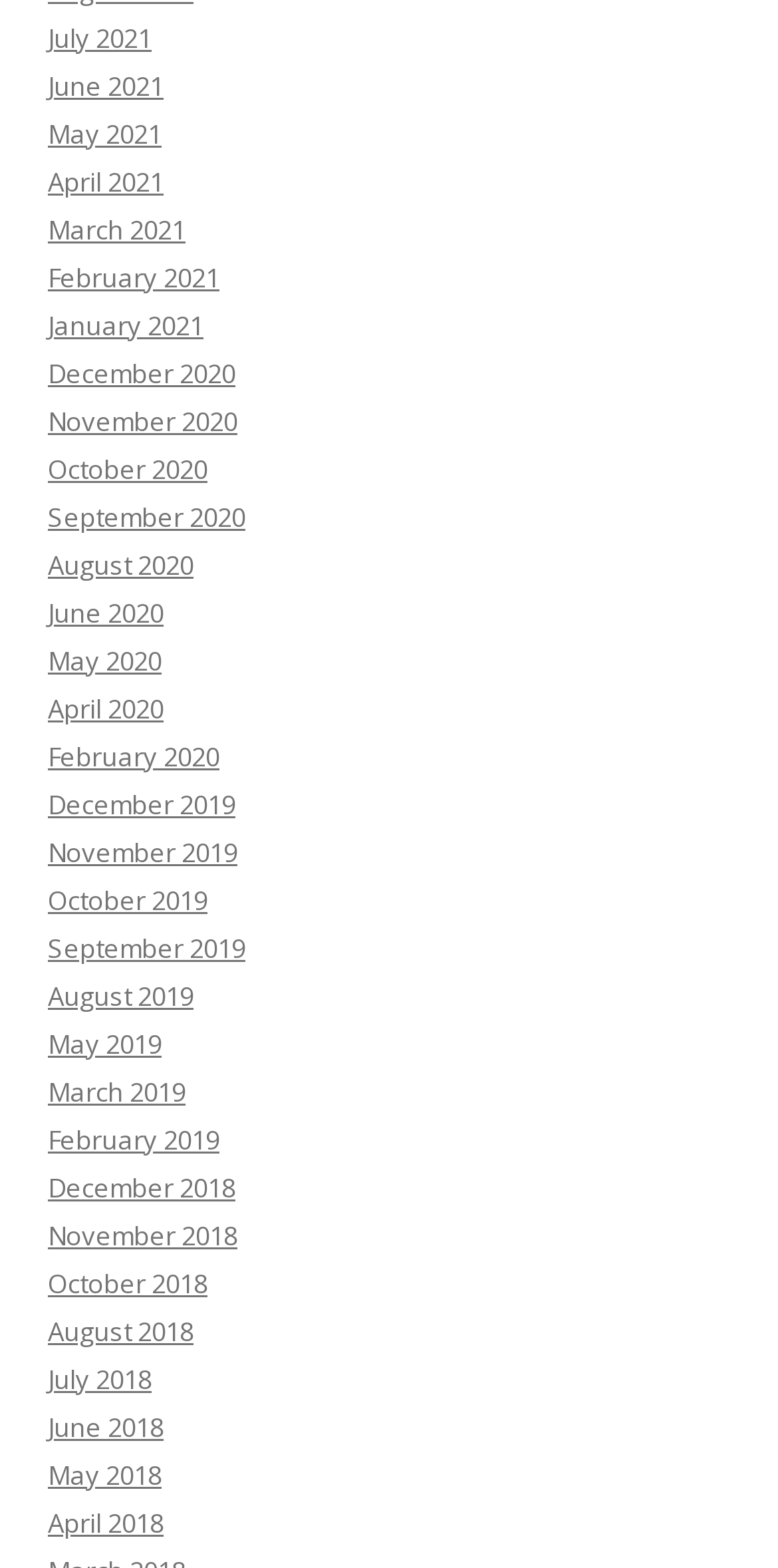Determine the bounding box coordinates of the clickable area required to perform the following instruction: "Click the 'News' link". The coordinates should be represented as four float numbers between 0 and 1: [left, top, right, bottom].

None